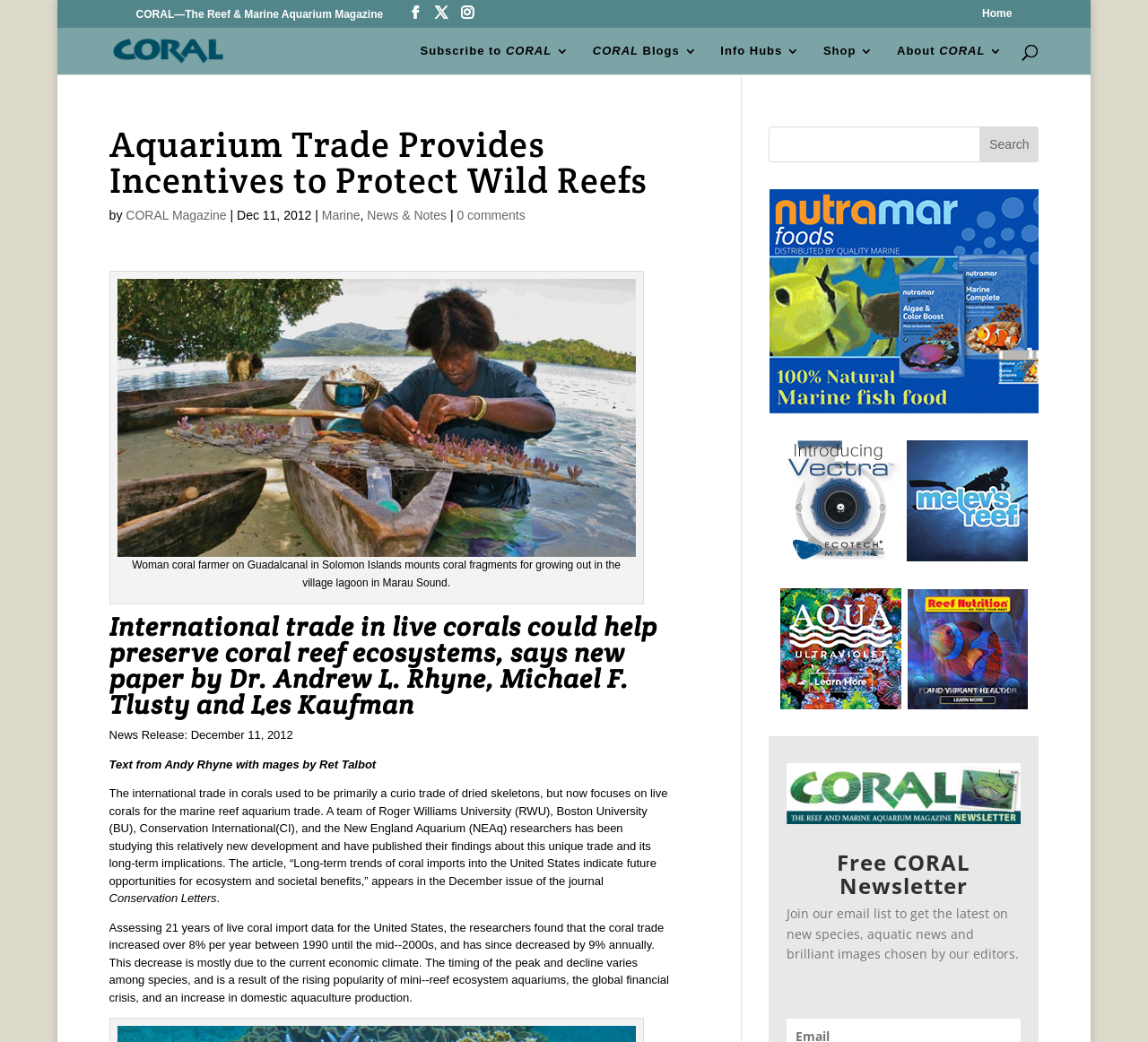Using a single word or phrase, answer the following question: 
What is the name of the magazine?

CORAL